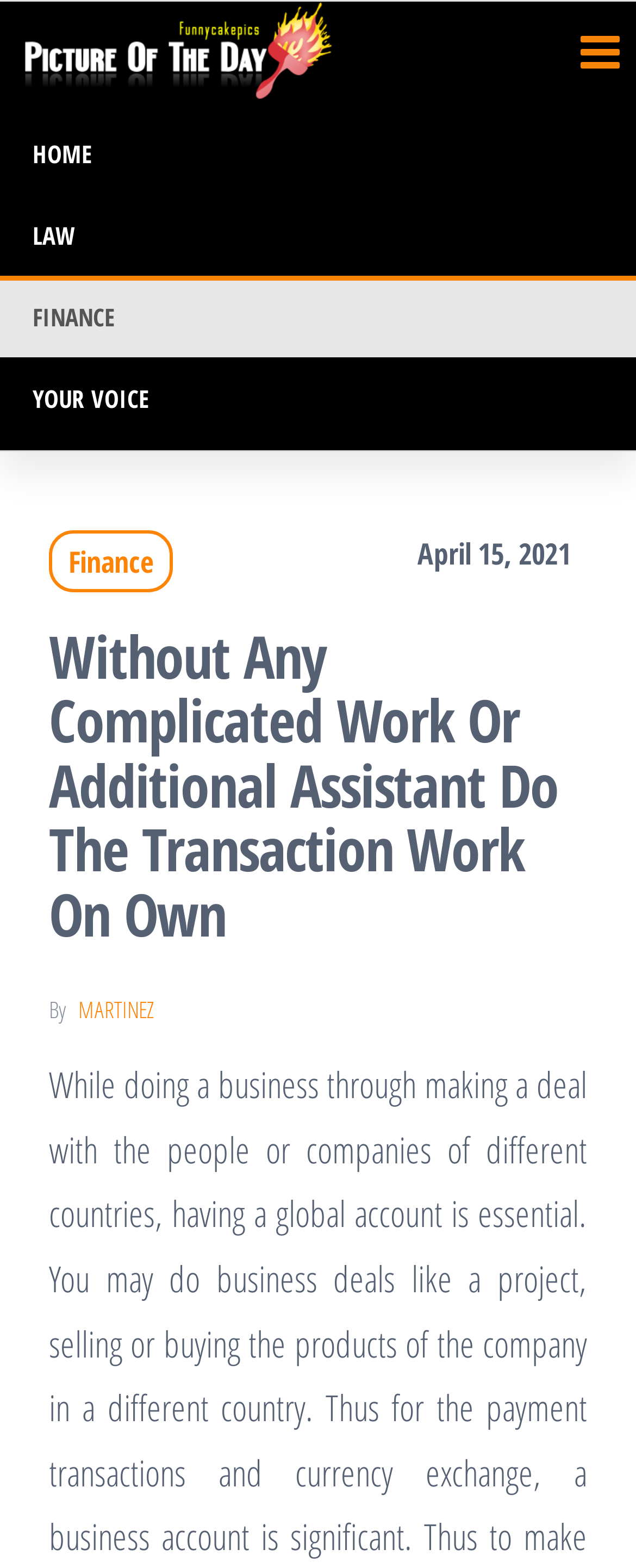How many navigation links are on the top of the webpage?
Provide a well-explained and detailed answer to the question.

I counted the number of navigation links on the top of the webpage, which include 'HOME', 'LAW', 'FINANCE', and 'YOUR VOICE'. There are 4 navigation links in total.